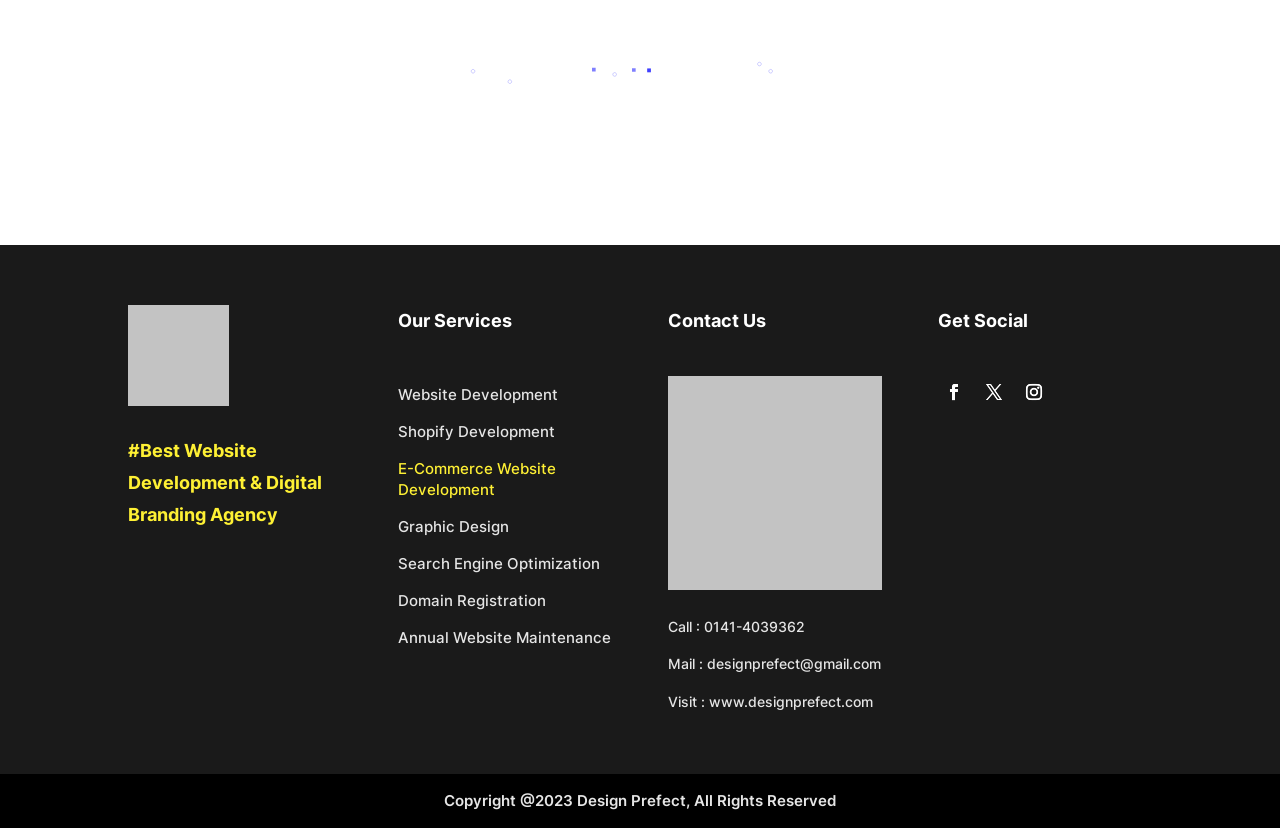What social media platforms does the agency have?
Please answer using one word or phrase, based on the screenshot.

Three platforms